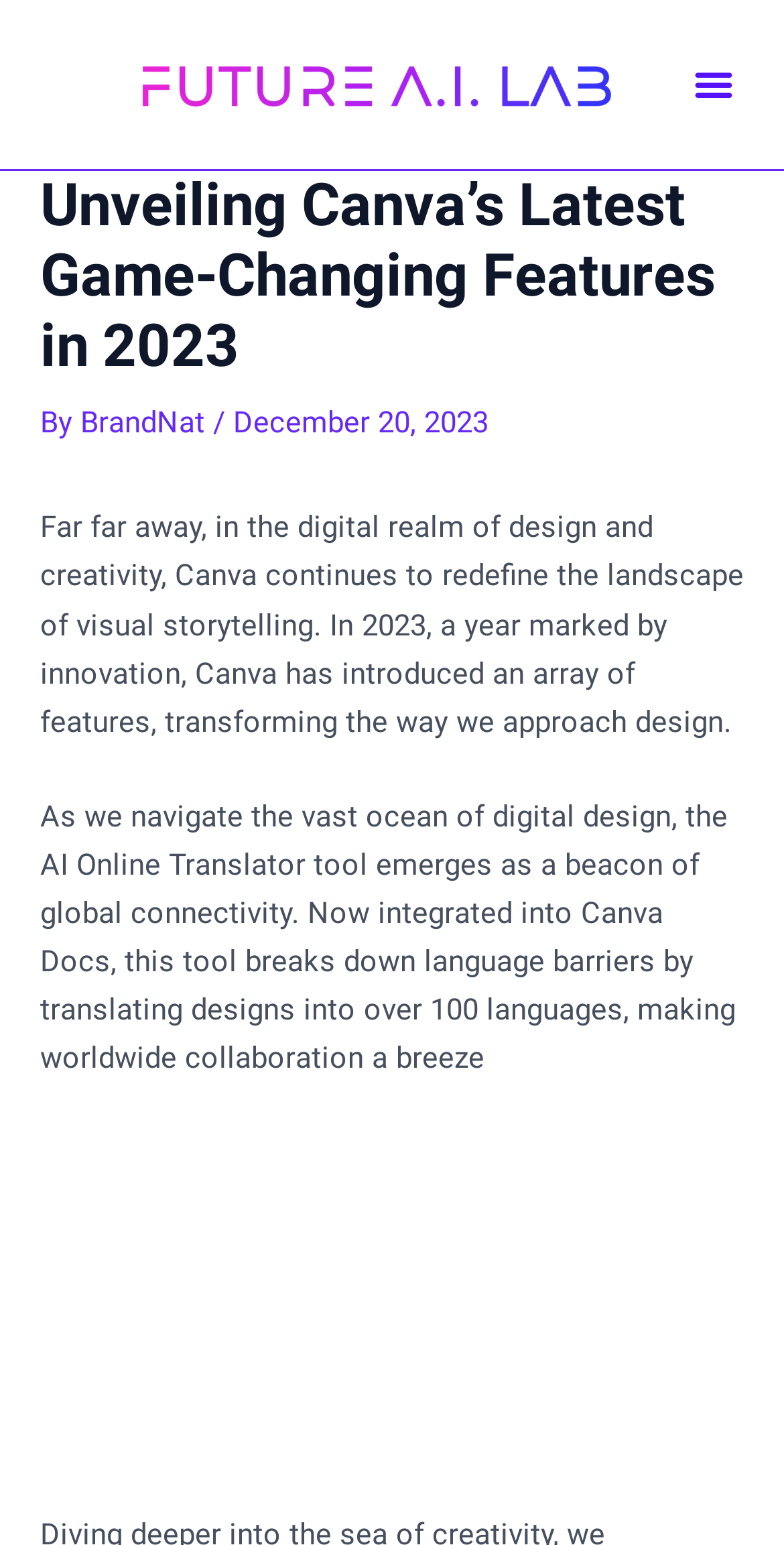Determine the main text heading of the webpage and provide its content.

Unveiling Canva’s Latest Game-Changing Features in 2023